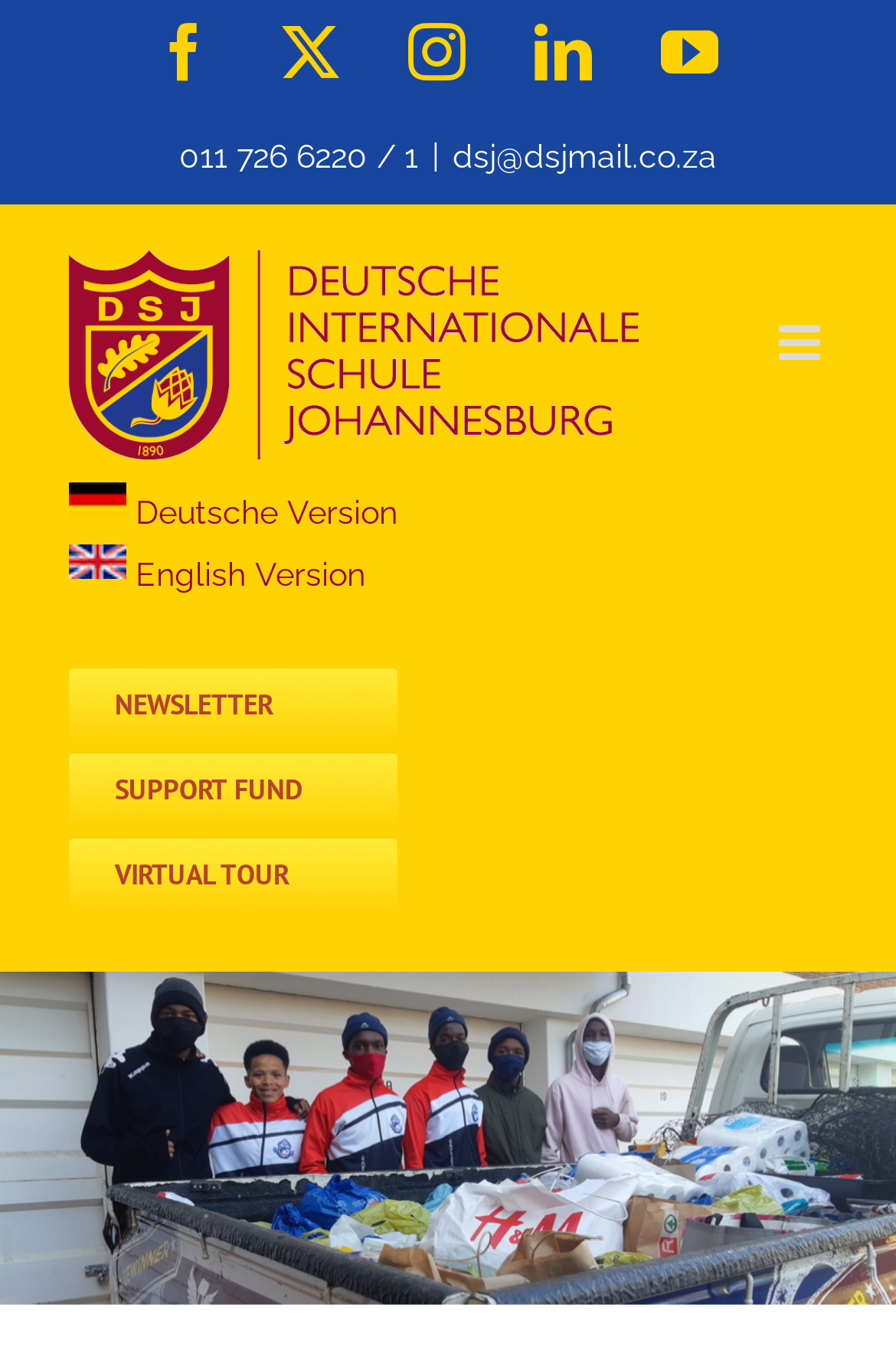What is the email address on the webpage?
Using the image as a reference, answer the question in detail.

I found the email address by looking at the link element with the text 'dsj@dsjmail.co.za' at coordinates [0.505, 0.102, 0.8, 0.129].